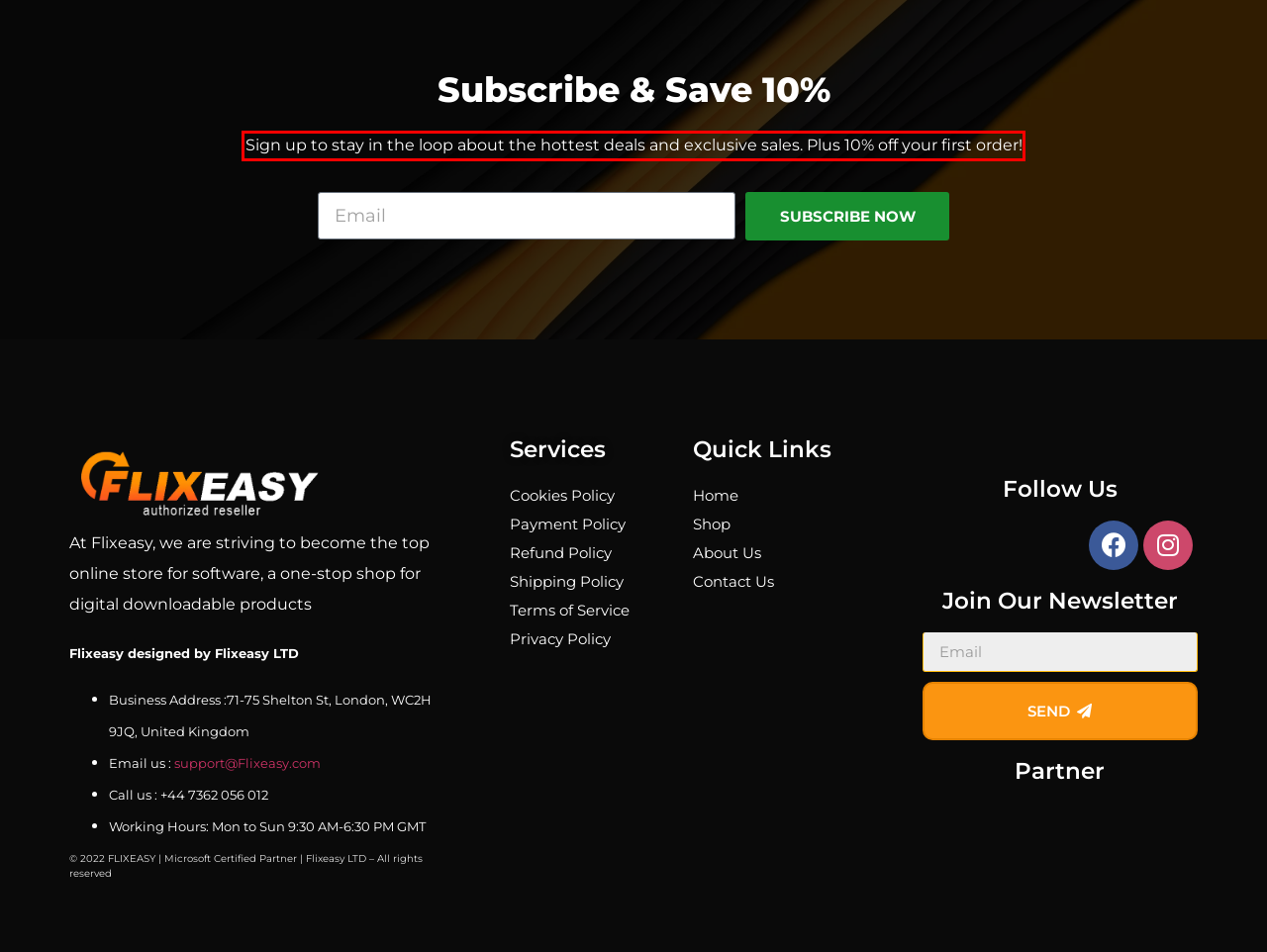Given the screenshot of a webpage, identify the red rectangle bounding box and recognize the text content inside it, generating the extracted text.

Sign up to stay in the loop about the hottest deals and exclusive sales. Plus 10% off your first order!